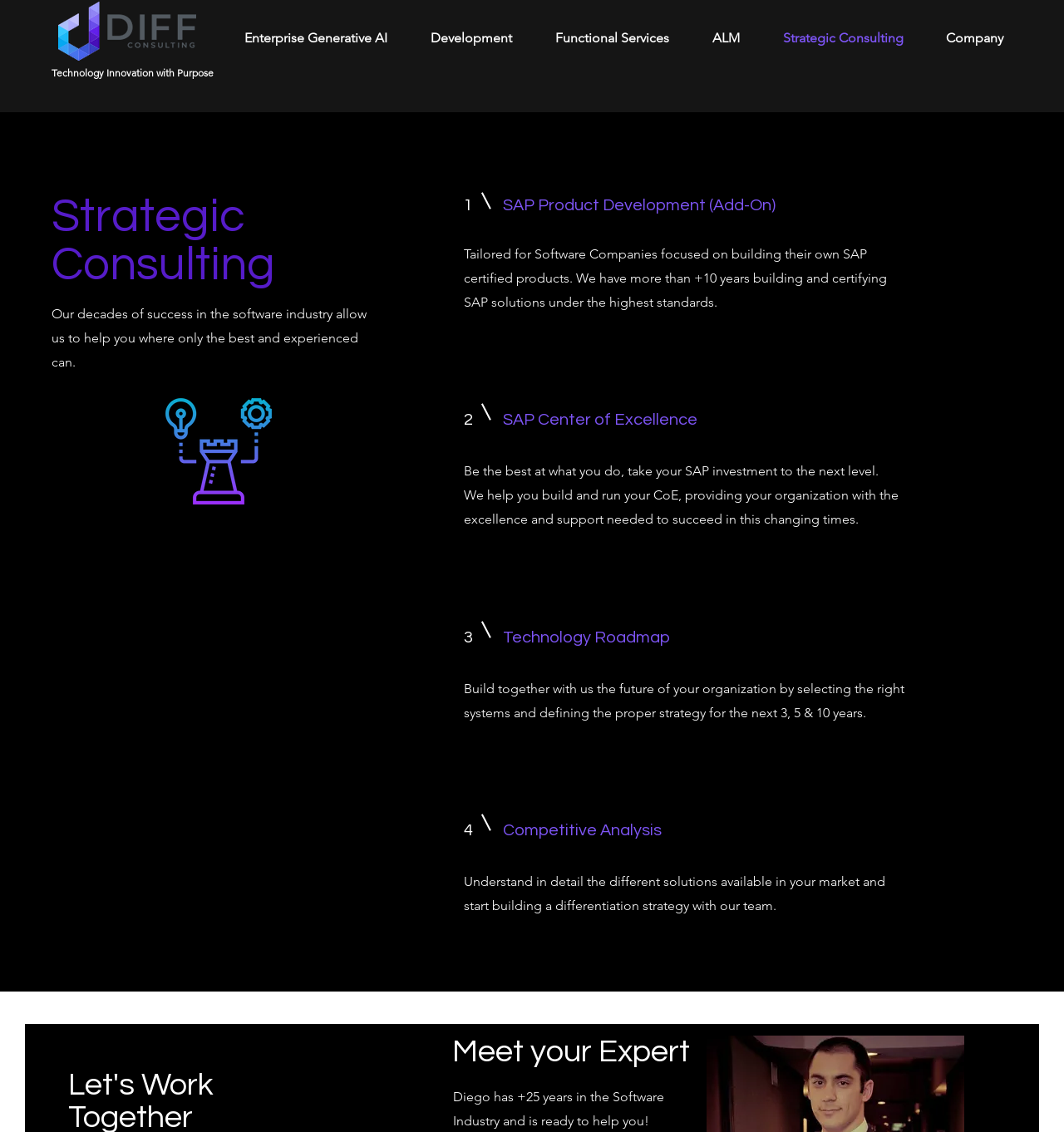What is the company's main focus?
Could you answer the question in a detailed manner, providing as much information as possible?

Based on the StaticText element 'Technology Innovation with Purpose' at the top of the webpage, it can be inferred that the company's main focus is on technology innovation.